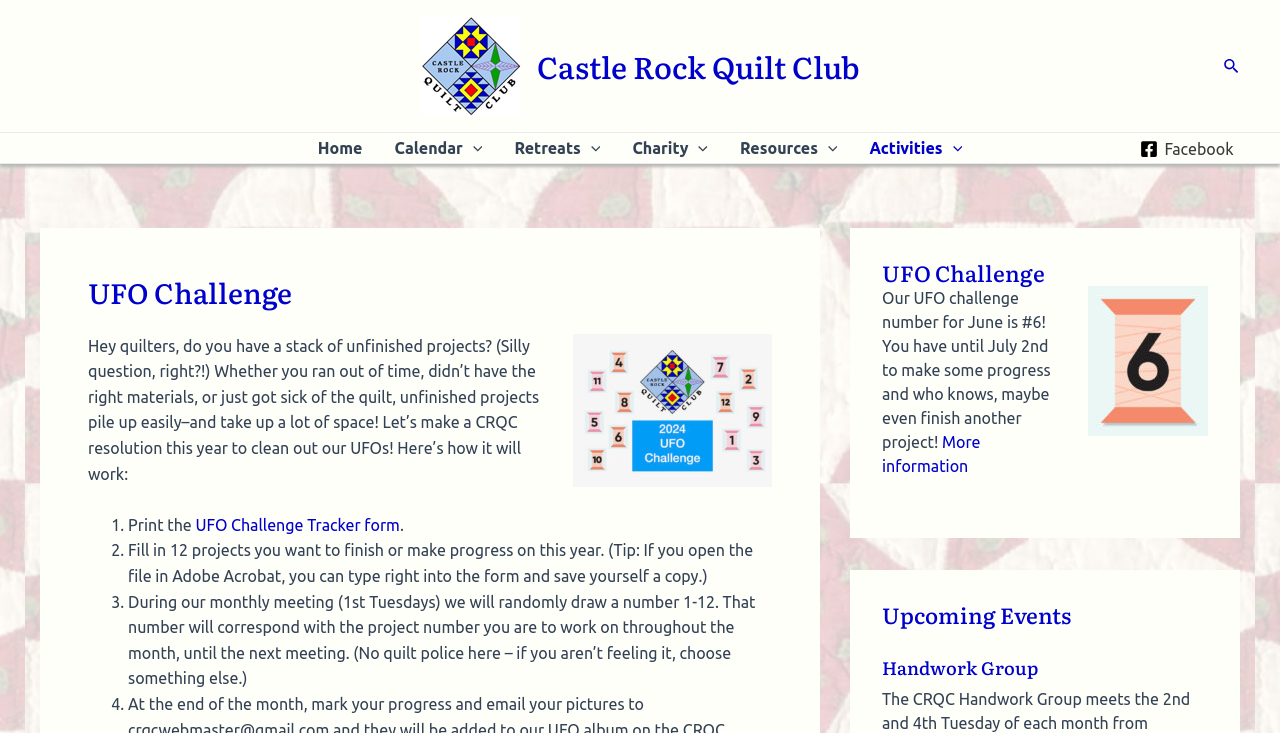Please answer the following question using a single word or phrase: 
What is the name of the group that meets for handwork?

Handwork Group